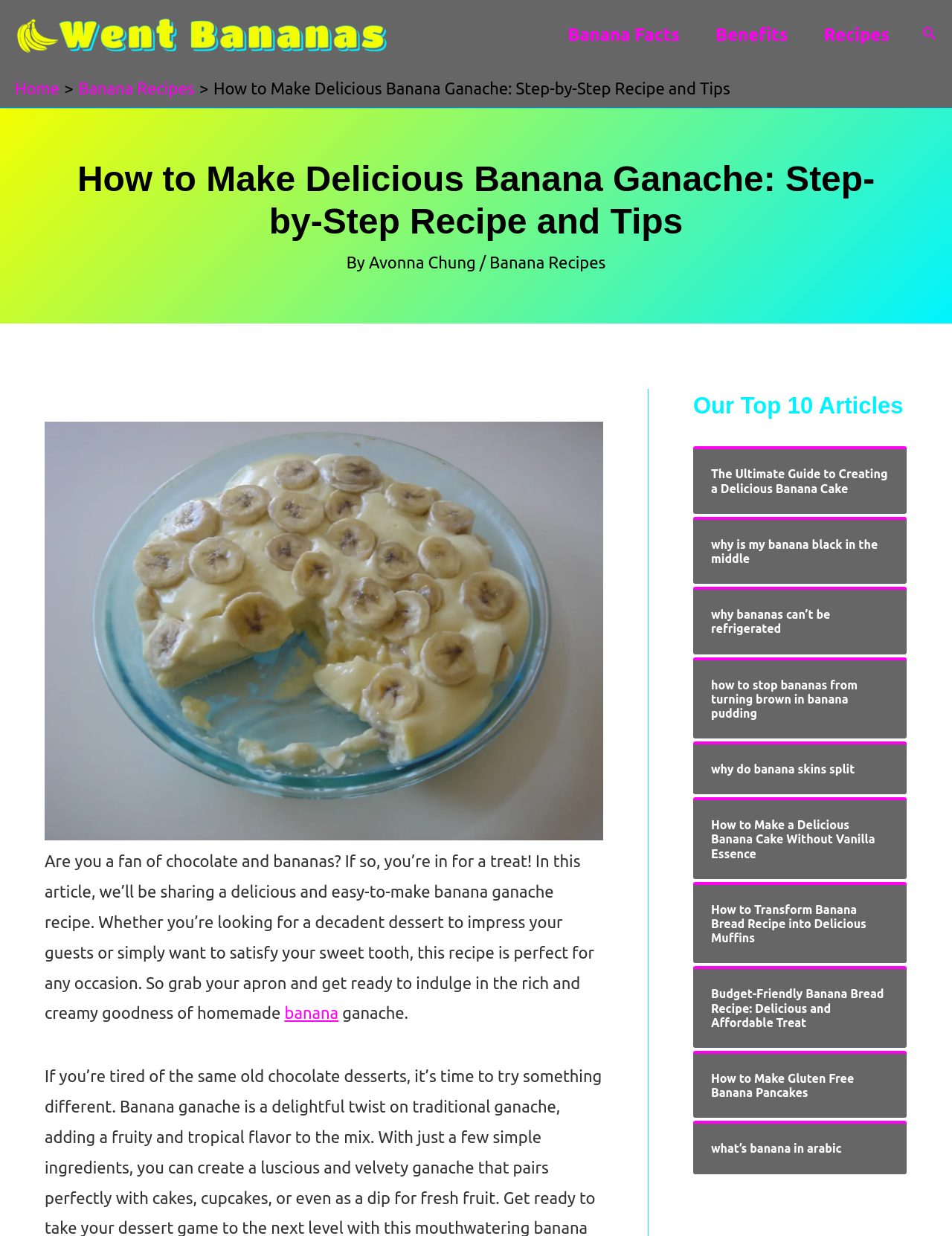Who is the author of the article?
Using the visual information, reply with a single word or short phrase.

Avonna Chung